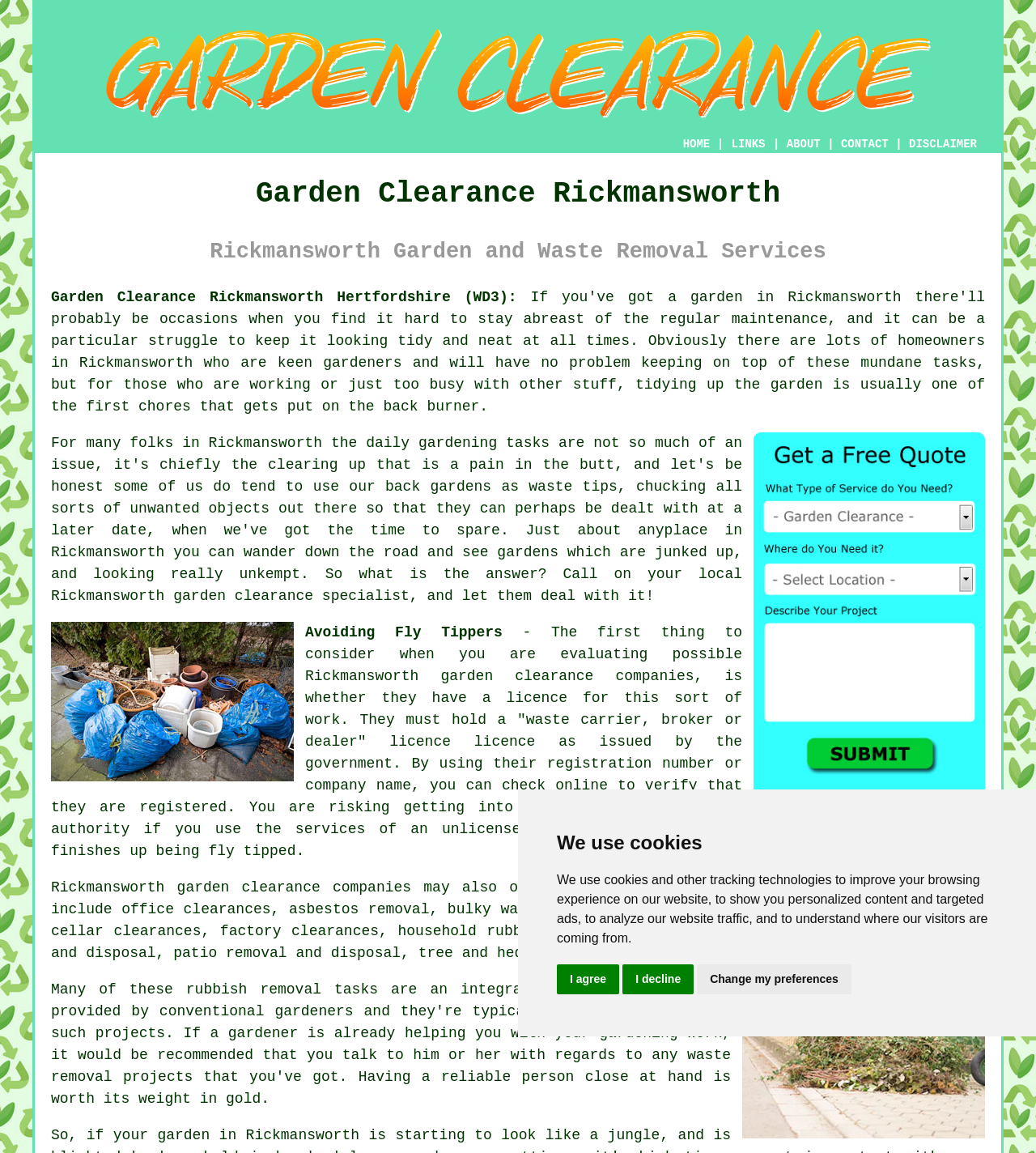Determine the primary headline of the webpage.

Garden Clearance Rickmansworth